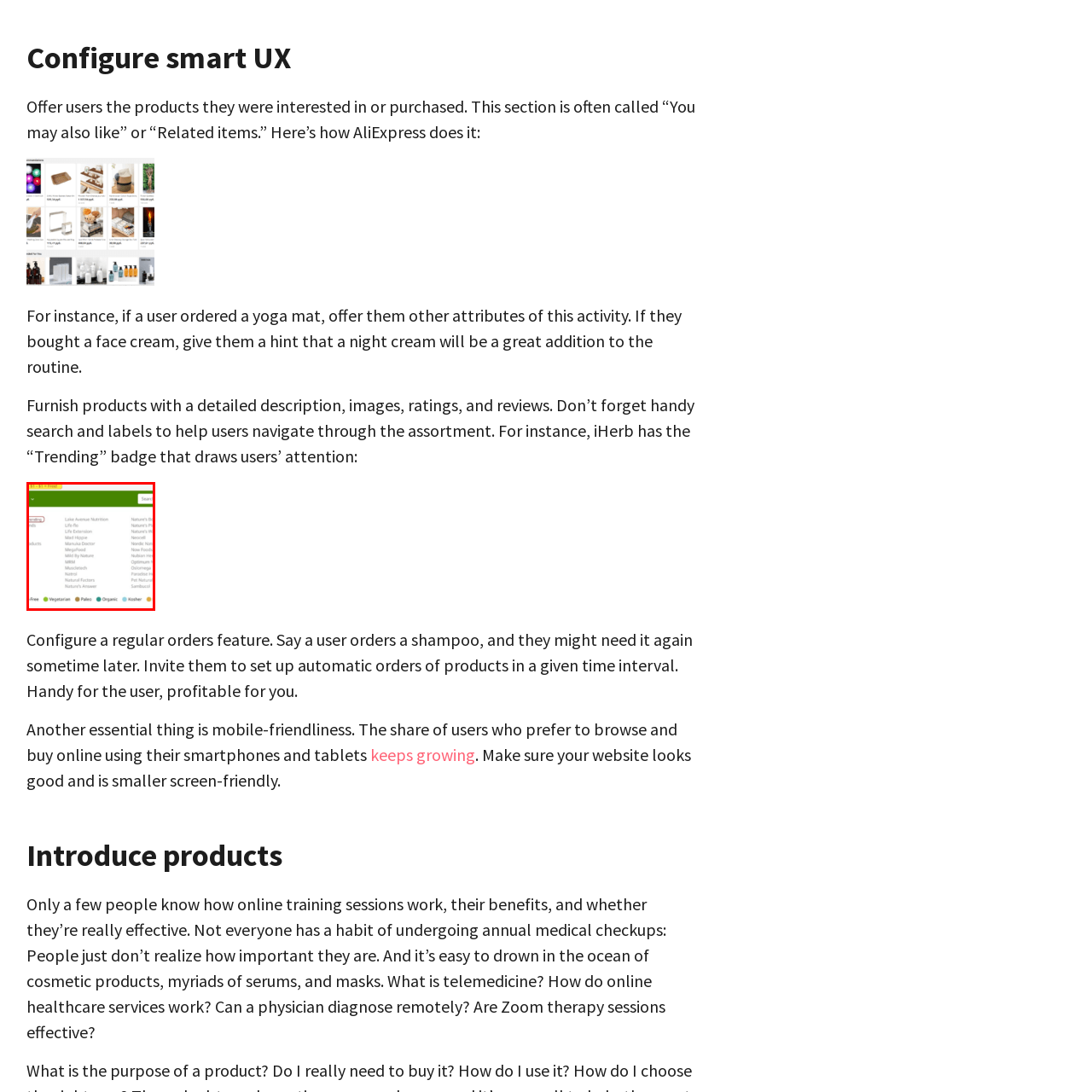What is the purpose of the filters on the webpage?  
Study the image enclosed by the red boundary and furnish a detailed answer based on the visual details observed in the image.

The filters, such as dietary preferences like Dairy-Free, Vegetarian, Paleo, Organic, and Kosher, are incorporated on the webpage to enhance usability by allowing customers to tailor their selections to their individual needs, making it easier for them to find products that suit their specific requirements.